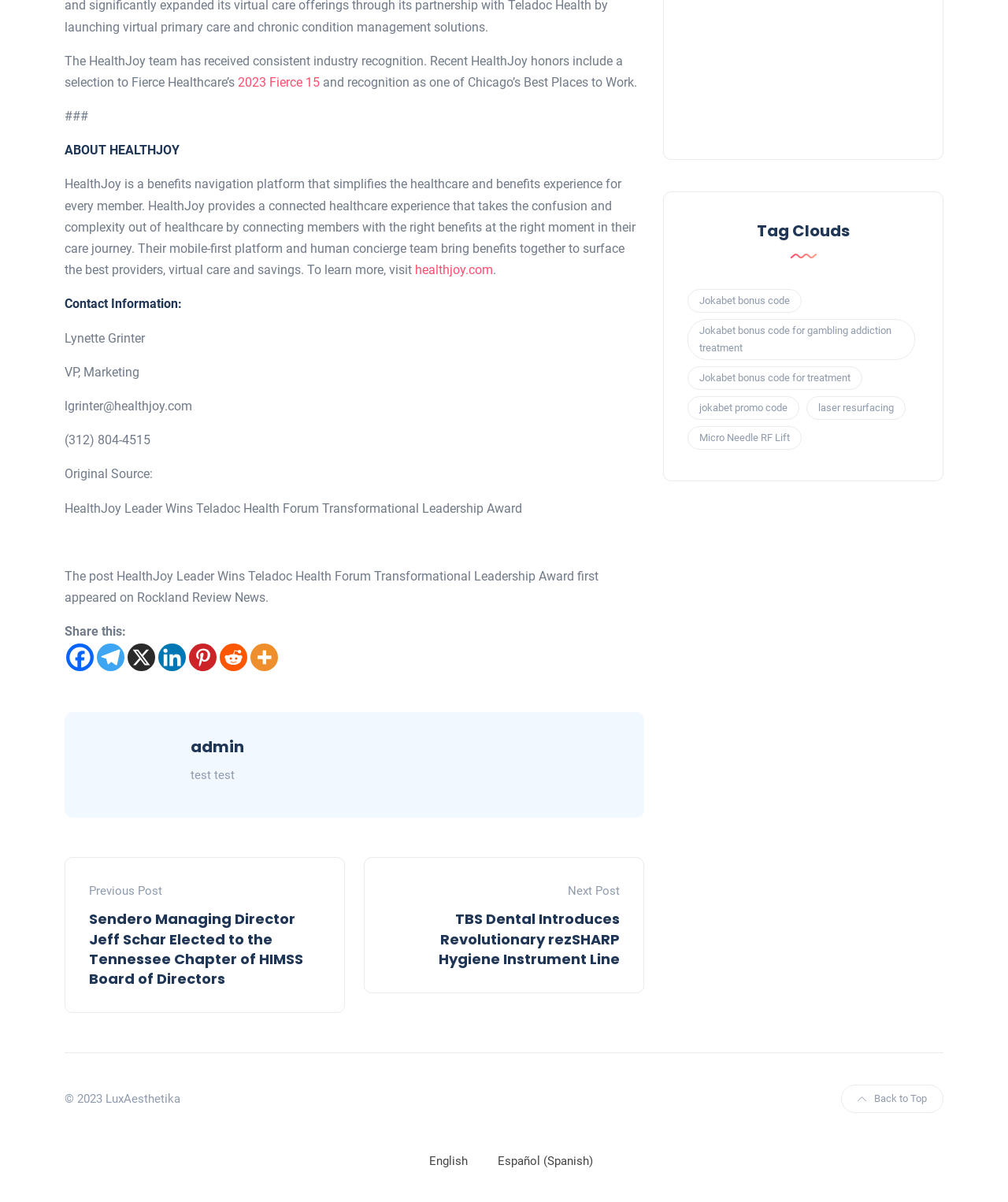What is the contact email of Lynette Grinter?
Please look at the screenshot and answer in one word or a short phrase.

lgrinter@healthjoy.com